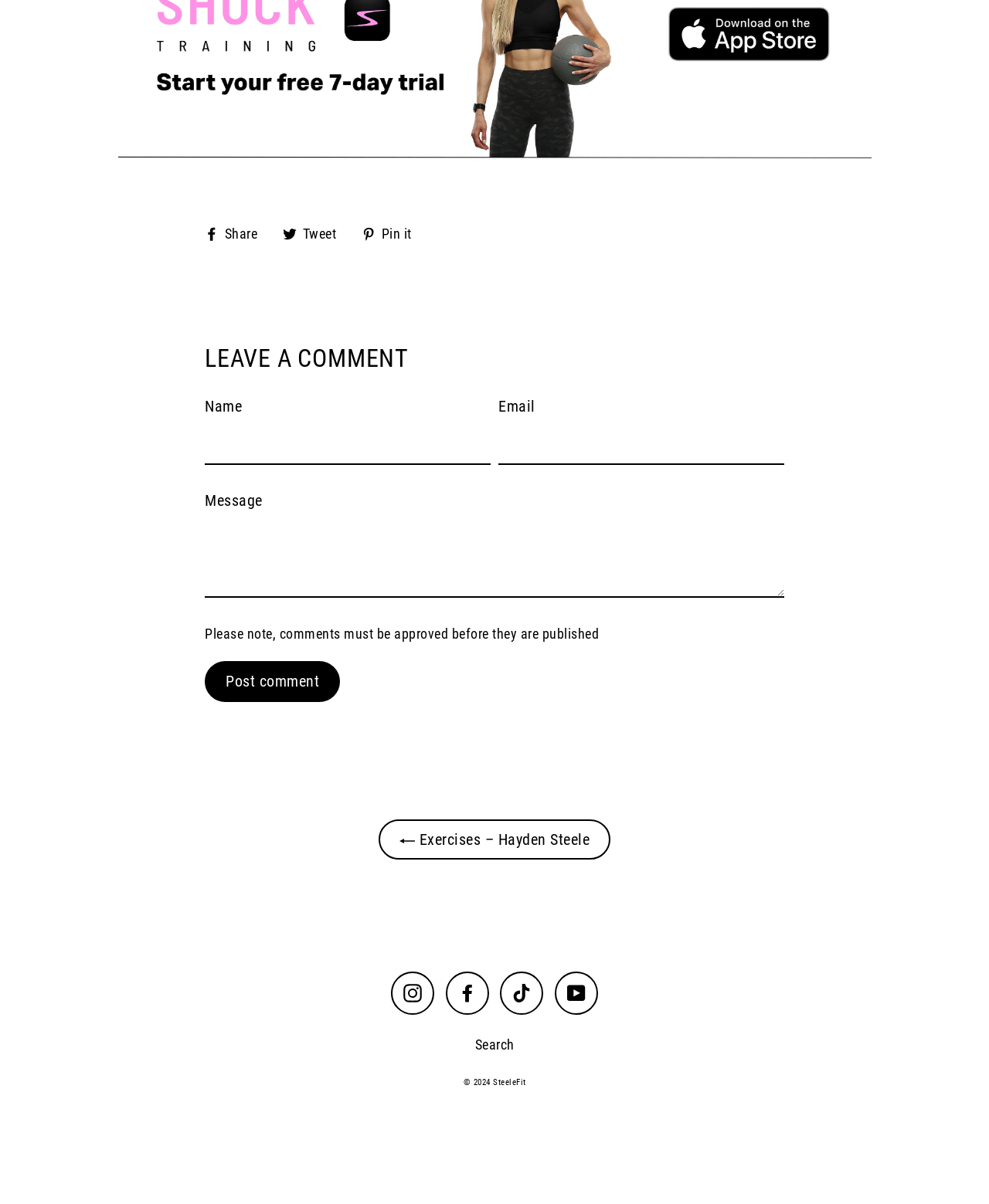What is the copyright information?
Using the information presented in the image, please offer a detailed response to the question.

The copyright information is located at the very bottom of the webpage, indicated by the '©' symbol followed by the year '2024' and the name 'SteeleFit'.